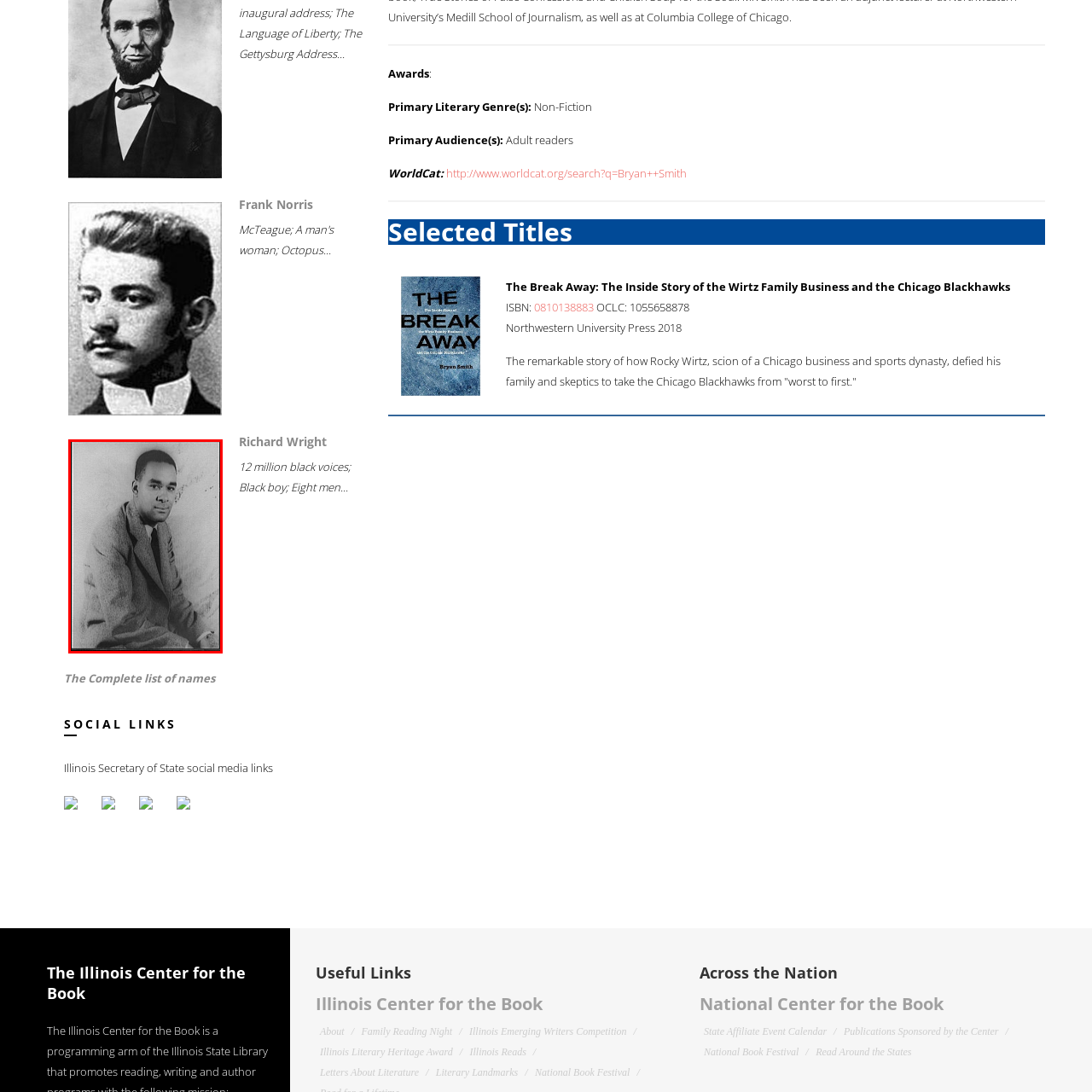Identify the subject within the red bounding box and respond to the following question in a single word or phrase:
What is the tone of Richard Wright's gaze?

Contemplative